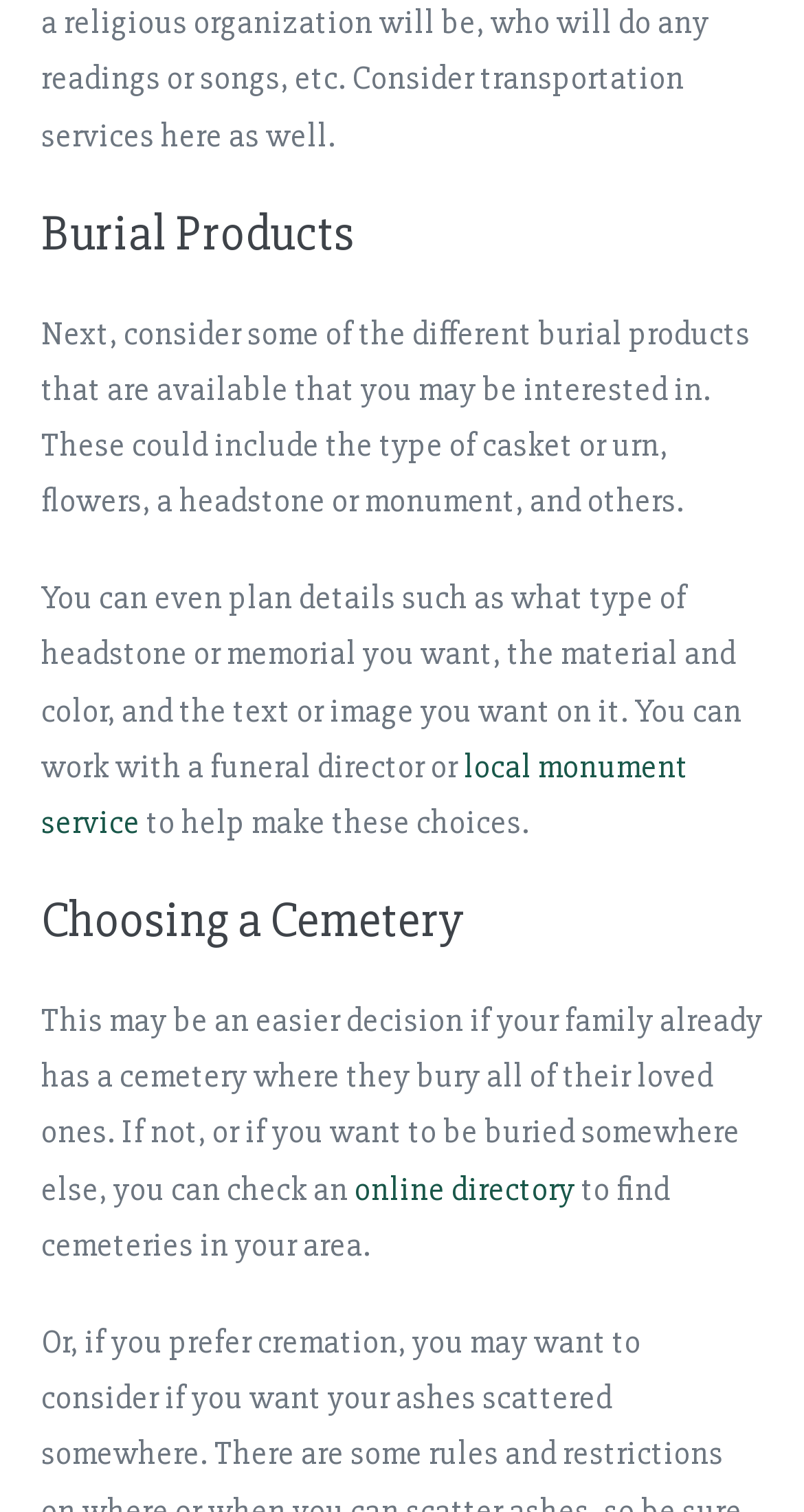Please provide a brief answer to the following inquiry using a single word or phrase:
What are some burial products to consider?

casket, urn, flowers, headstone